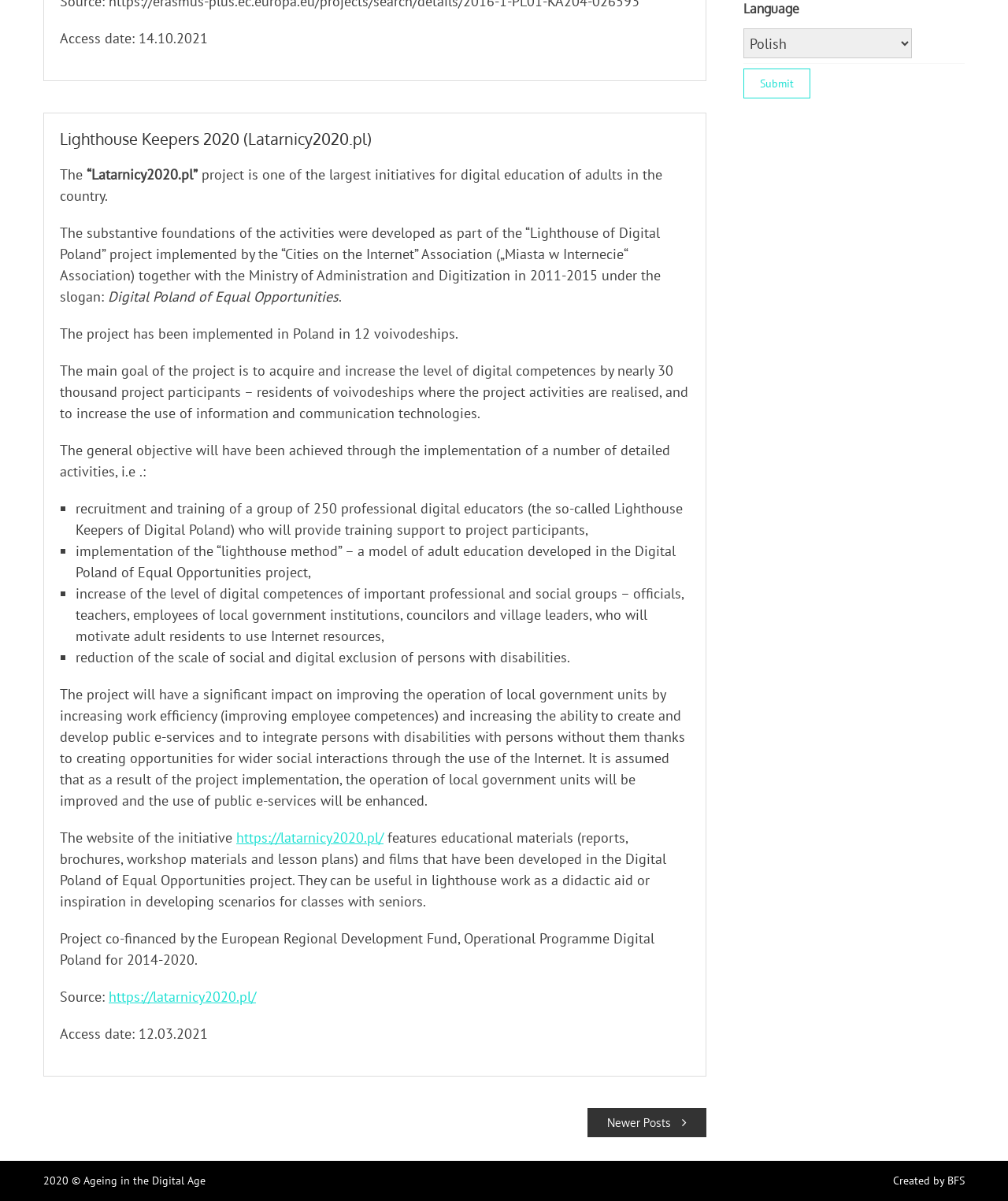What is the source of the project?
Carefully examine the image and provide a detailed answer to the question.

The source of the project is mentioned in the static text 'Project co-financed by the European Regional Development Fund, Operational Programme Digital Poland for 2014-2020.' which is a part of the article element.